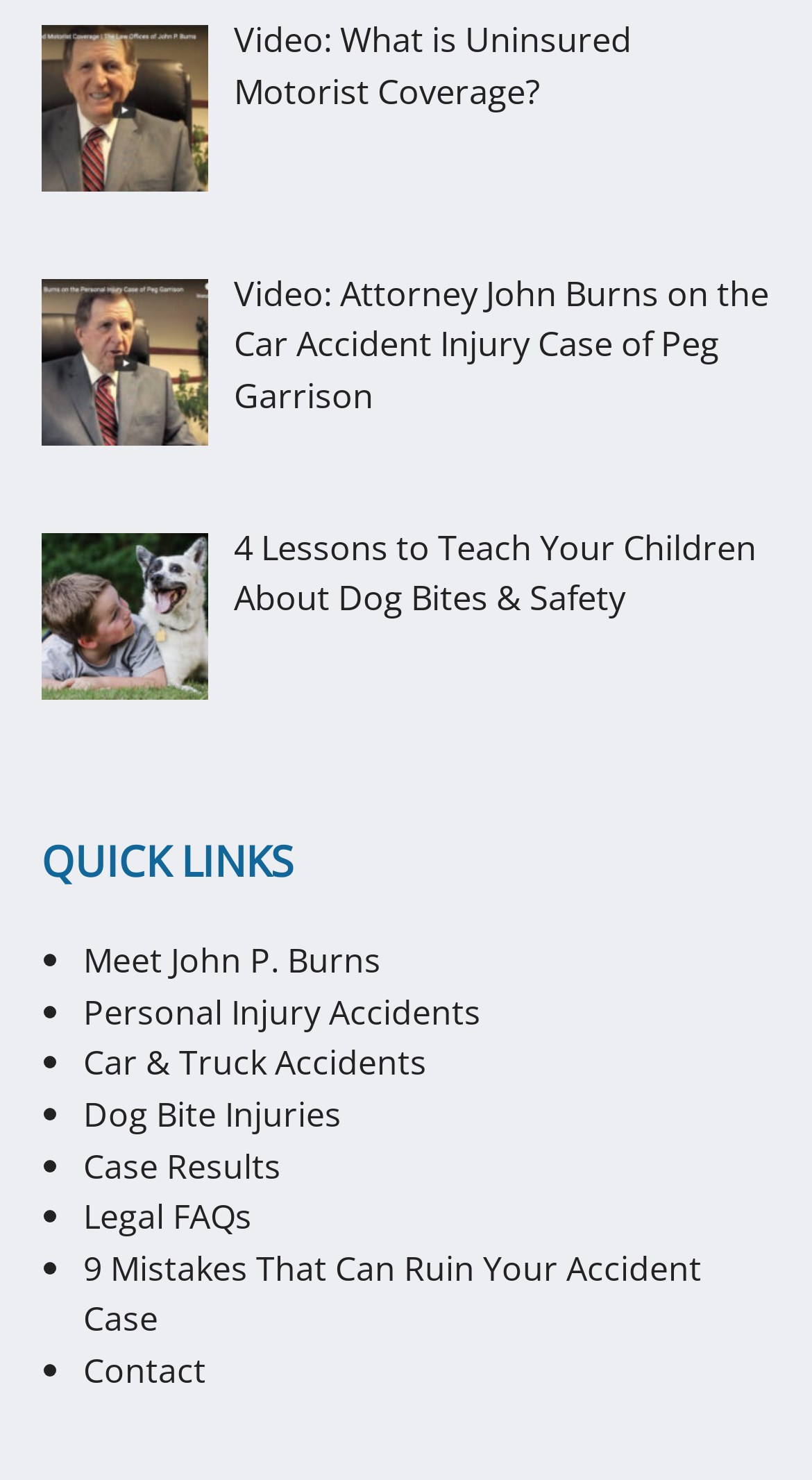Specify the bounding box coordinates for the region that must be clicked to perform the given instruction: "Read about Peg Garrison's personal injury case".

[0.288, 0.181, 0.947, 0.283]